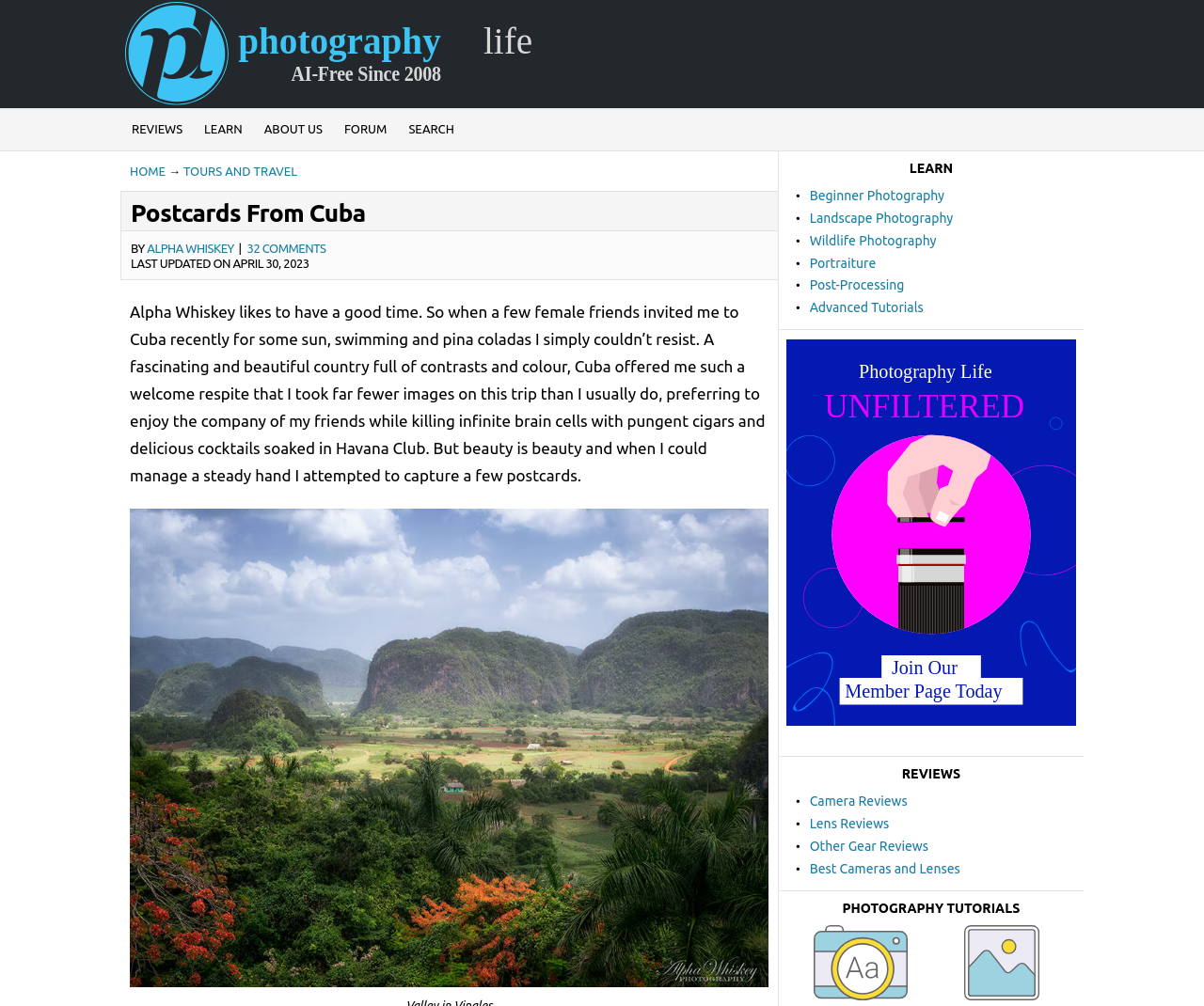Ascertain the bounding box coordinates for the UI element detailed here: "parent_node: Valley in Vinales". The coordinates should be provided as [left, top, right, bottom] with each value being a float between 0 and 1.

[0.108, 0.962, 0.638, 0.98]